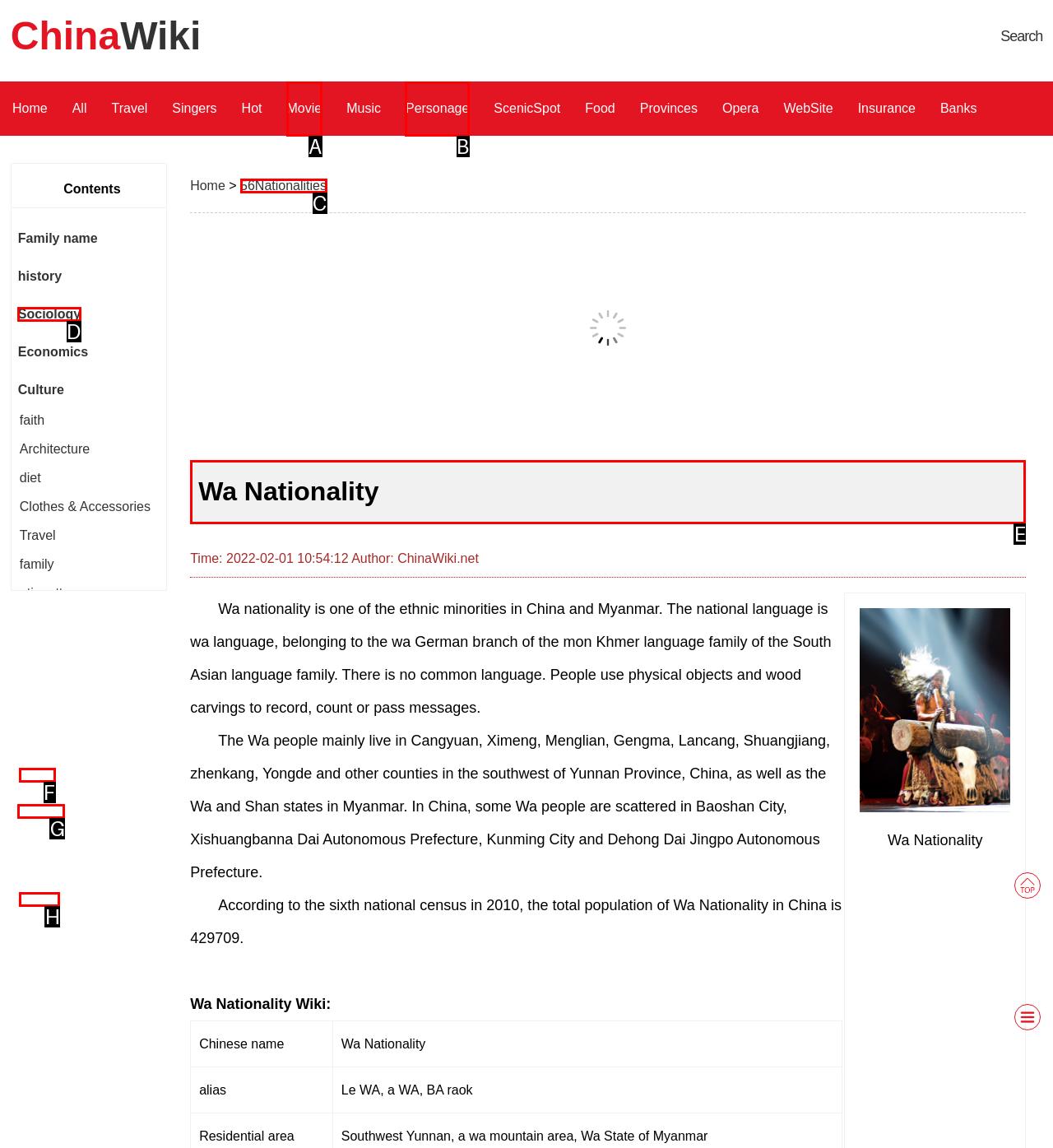Select the appropriate letter to fulfill the given instruction: Learn about Wa Nationality
Provide the letter of the correct option directly.

E